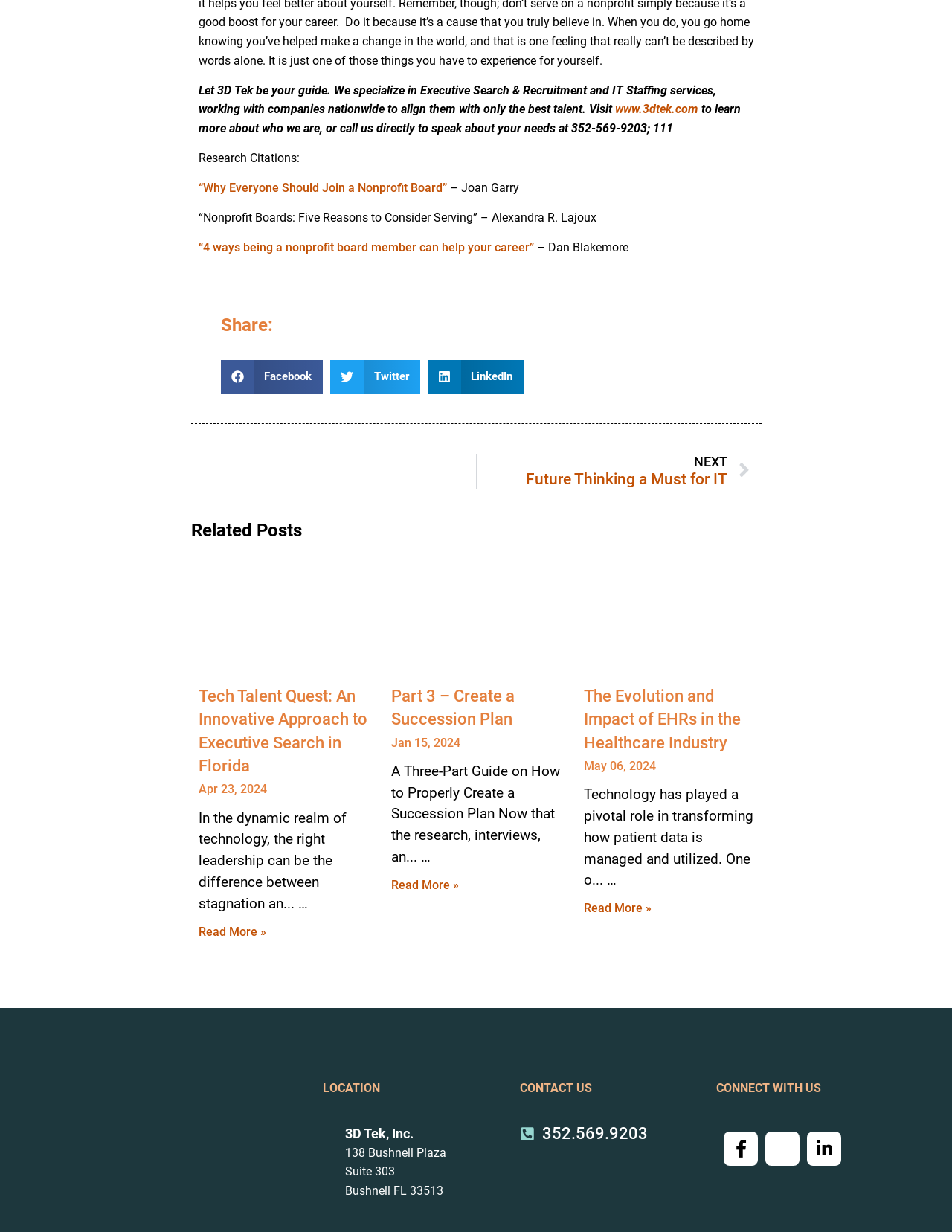Can you identify the bounding box coordinates of the clickable region needed to carry out this instruction: 'Read more about Tech Talent Quest: An Innovative Approach to Executive Search in Florida'? The coordinates should be four float numbers within the range of 0 to 1, stated as [left, top, right, bottom].

[0.208, 0.75, 0.279, 0.762]